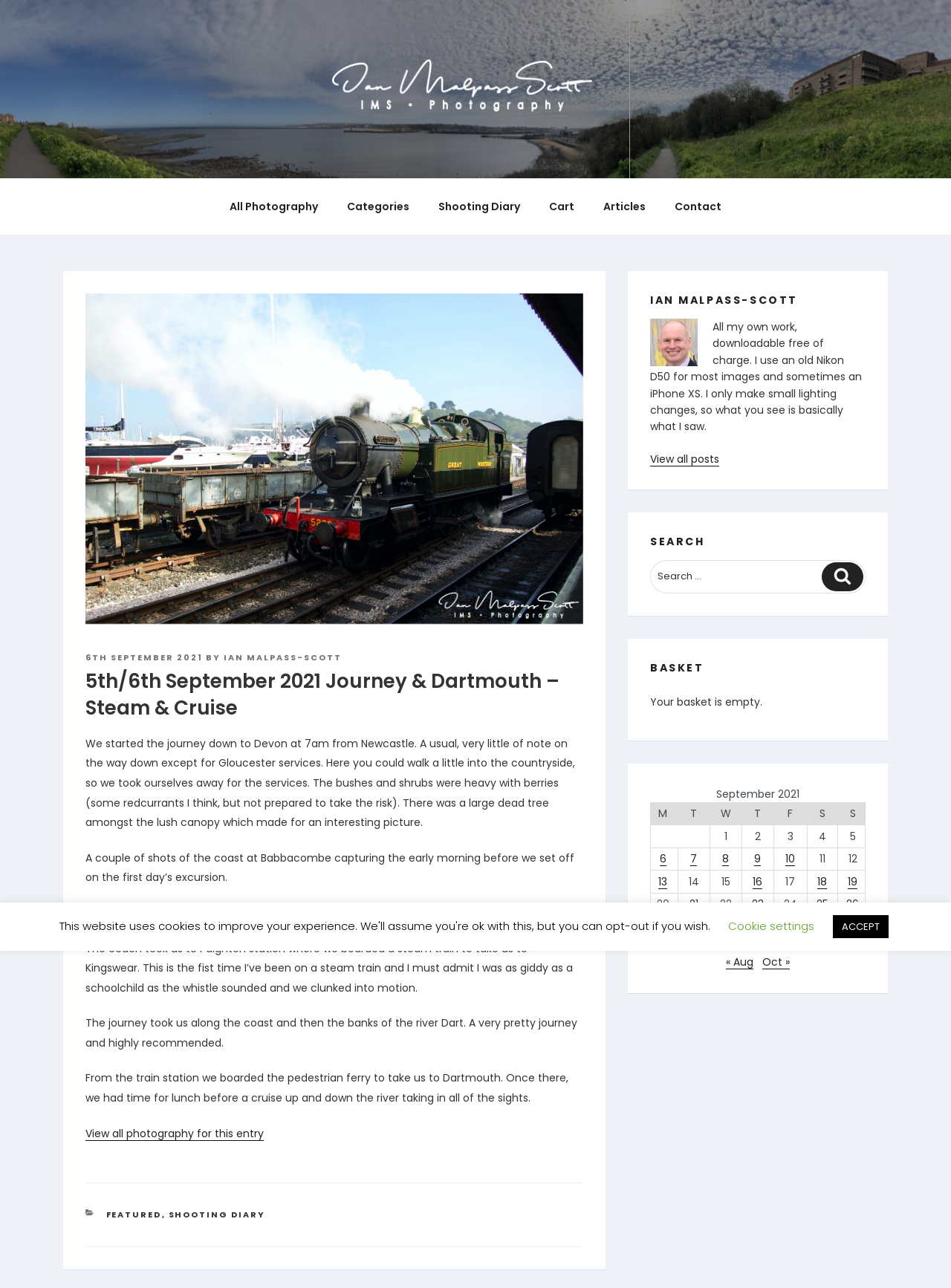Specify the bounding box coordinates of the area to click in order to follow the given instruction: "Click on the 'View all photography for this entry' link."

[0.09, 0.874, 0.277, 0.886]